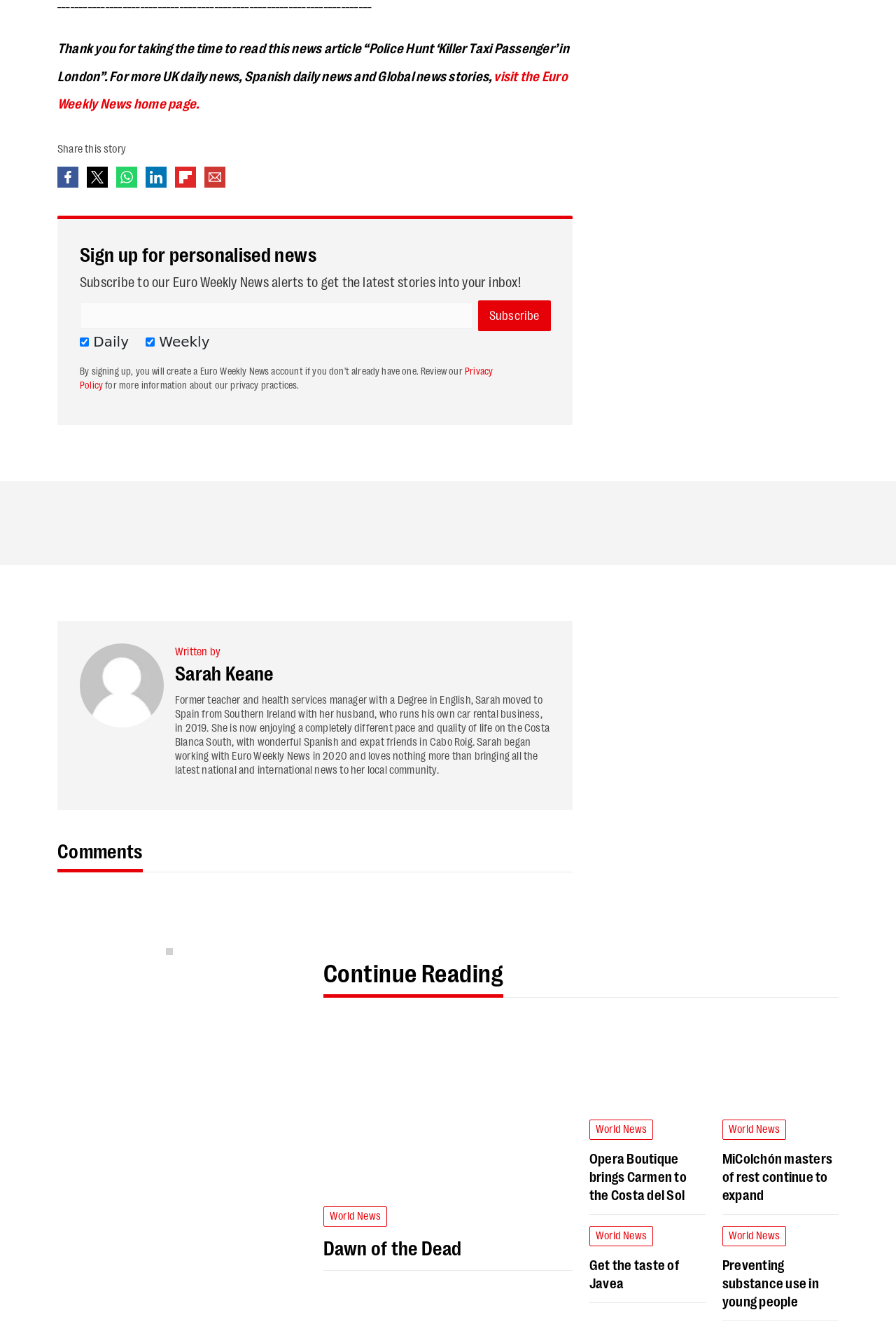Kindly provide the bounding box coordinates of the section you need to click on to fulfill the given instruction: "Read more about Sarah Keane".

[0.195, 0.493, 0.614, 0.511]